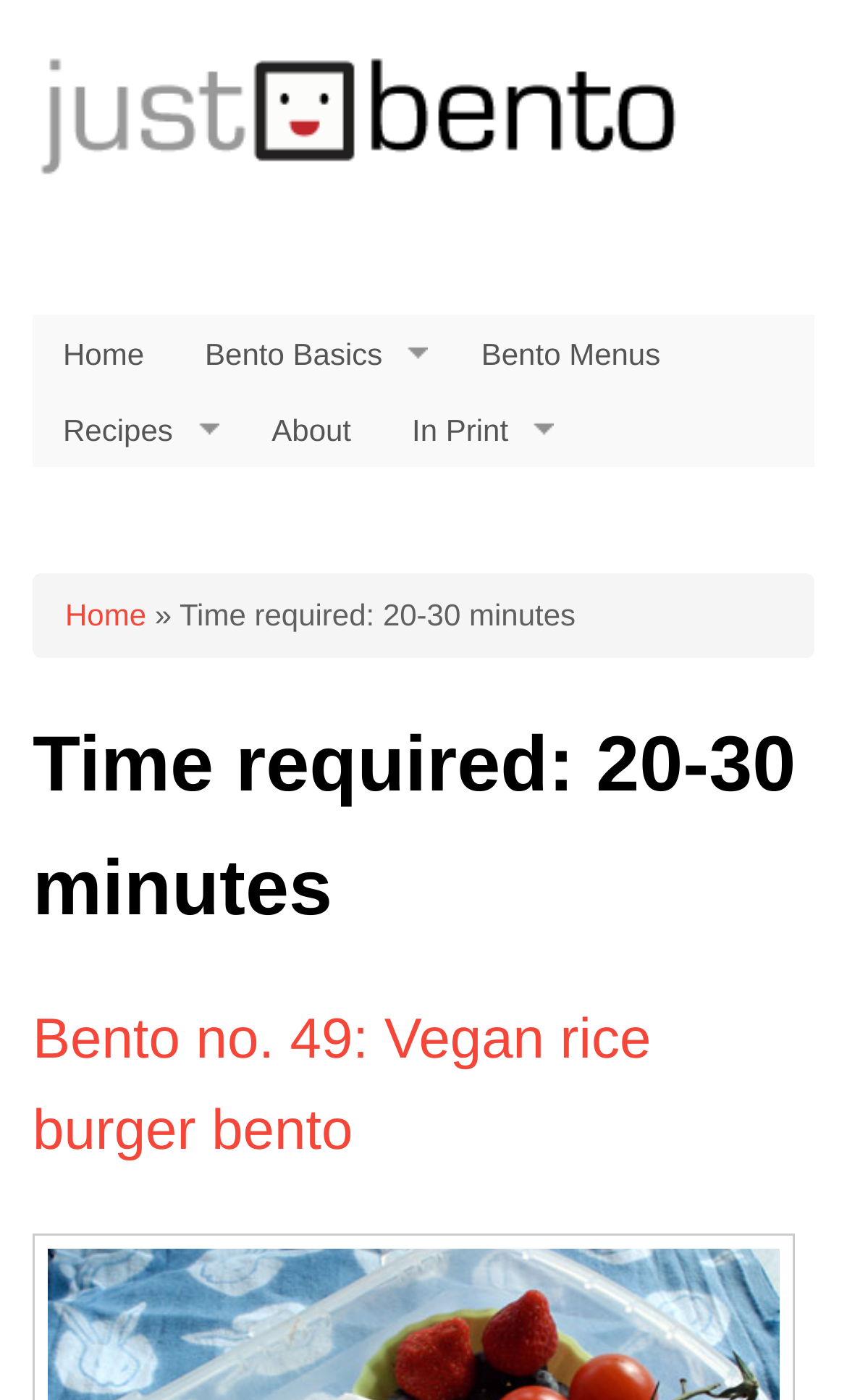Find the bounding box coordinates of the area that needs to be clicked in order to achieve the following instruction: "view recipe details". The coordinates should be specified as four float numbers between 0 and 1, i.e., [left, top, right, bottom].

[0.038, 0.718, 0.769, 0.829]